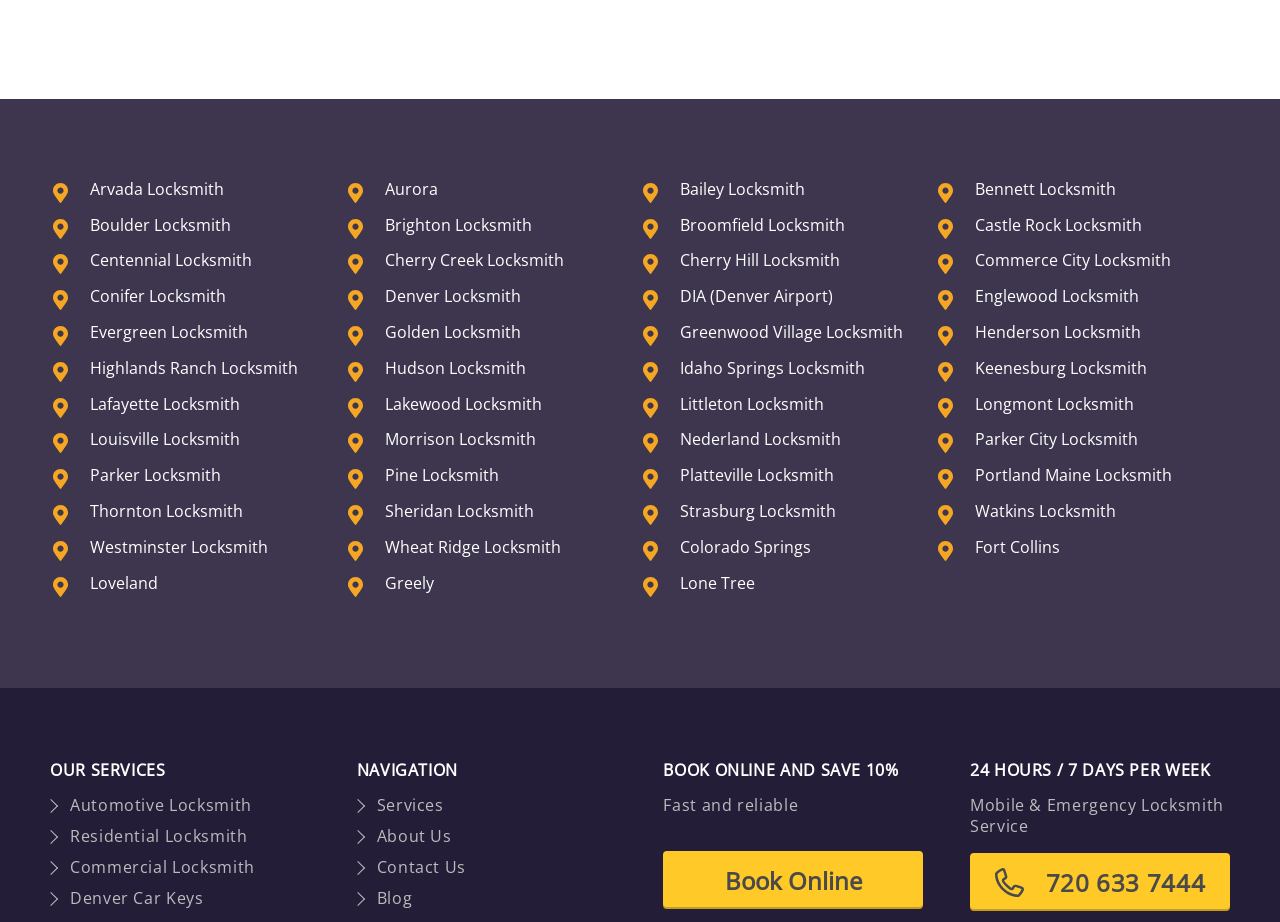Find the bounding box coordinates for the HTML element described in this sentence: "Portland Maine Locksmith". Provide the coordinates as four float numbers between 0 and 1, in the format [left, top, right, bottom].

[0.762, 0.472, 0.916, 0.496]